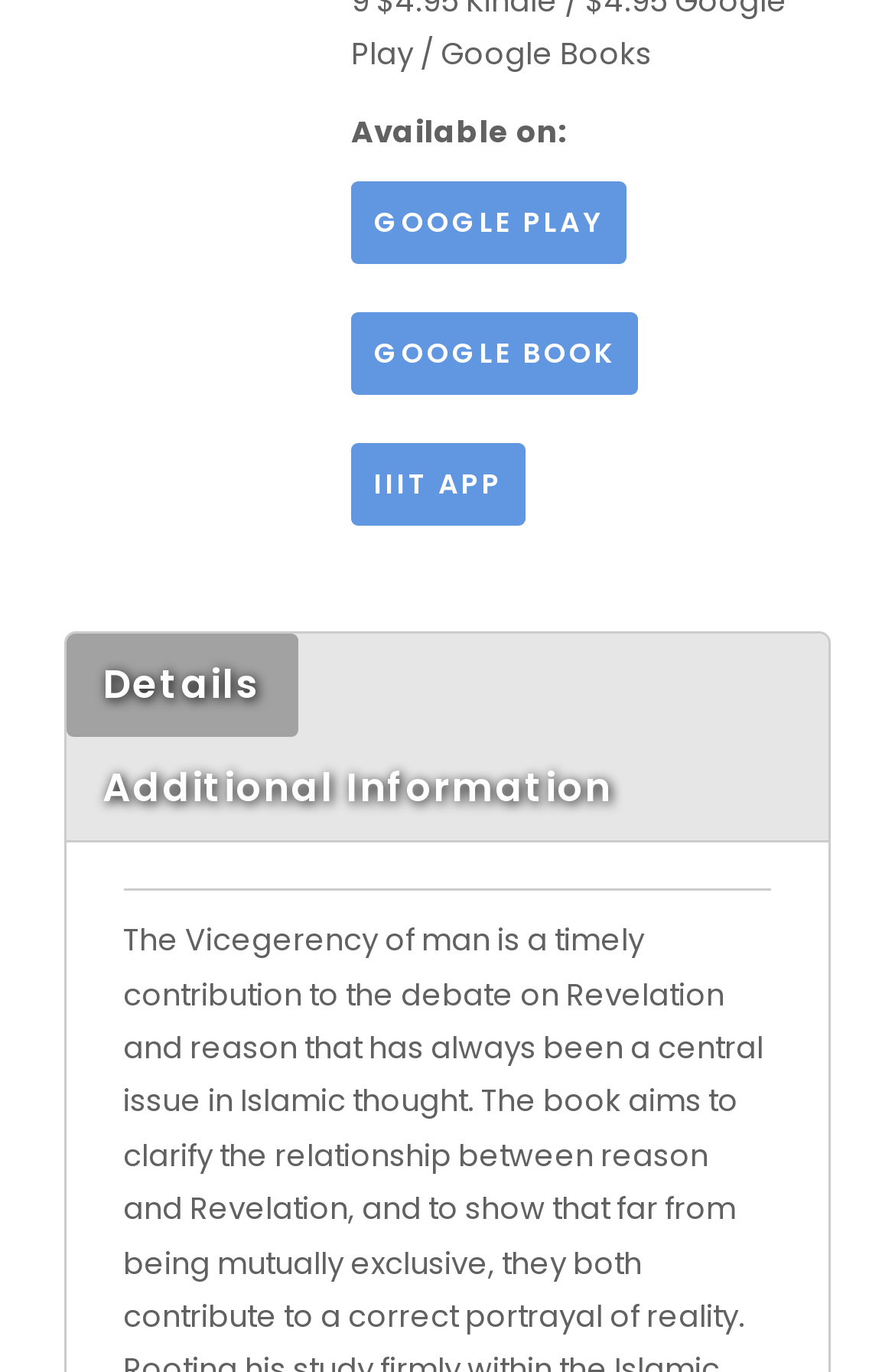What is the position of the Details button?
Kindly give a detailed and elaborate answer to the question.

The Details button is located at the top-left of the webpage, with a bounding box coordinate of [0.074, 0.462, 0.333, 0.537], indicating its position relative to other elements on the webpage.